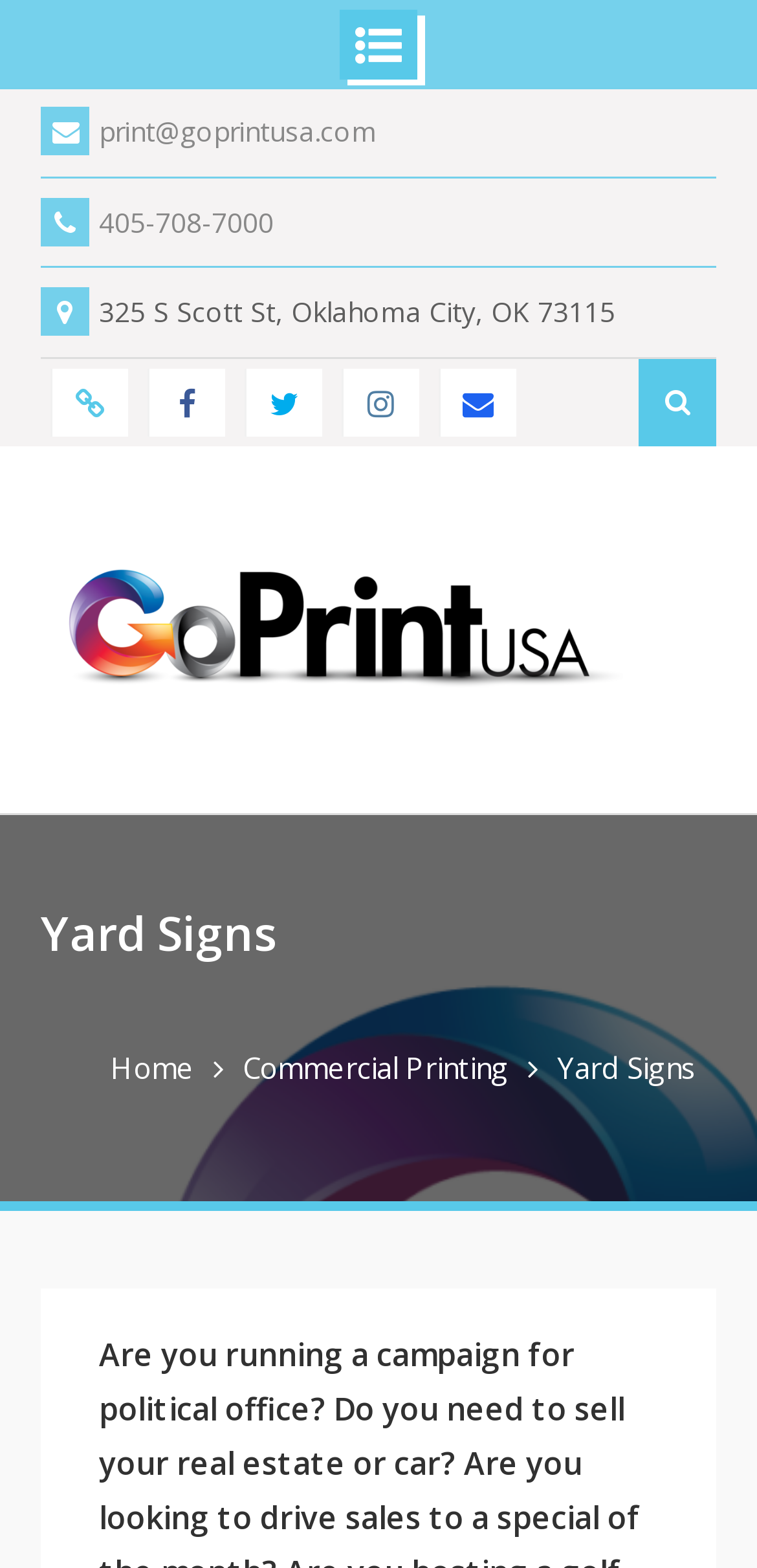Please determine the bounding box coordinates of the element's region to click in order to carry out the following instruction: "Go to Home page". The coordinates should be four float numbers between 0 and 1, i.e., [left, top, right, bottom].

[0.147, 0.668, 0.257, 0.693]